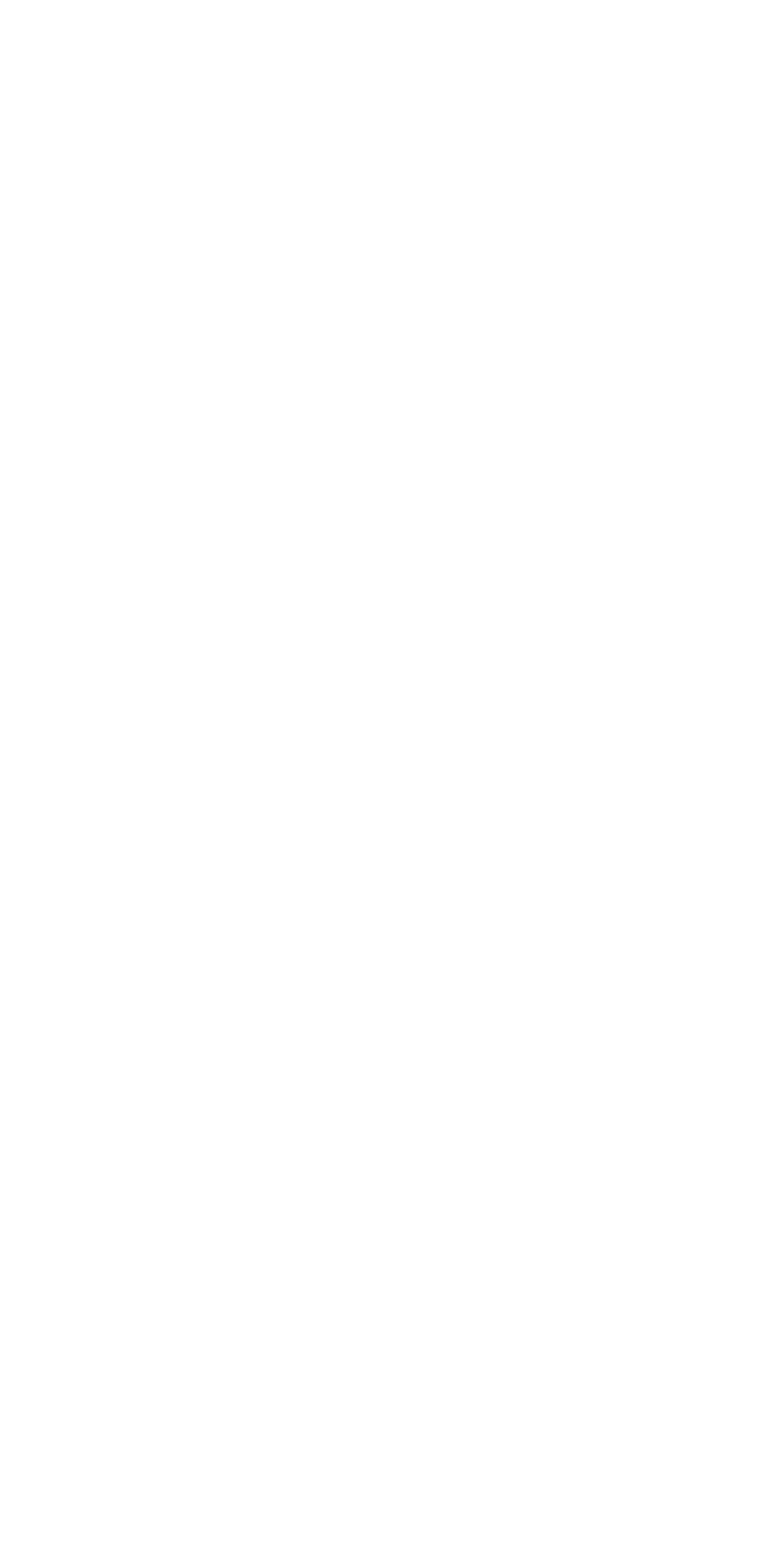Respond to the following question with a brief word or phrase:
What are the categories of grants provided by the foundation?

Environmental Justice, Performing Artists, etc.